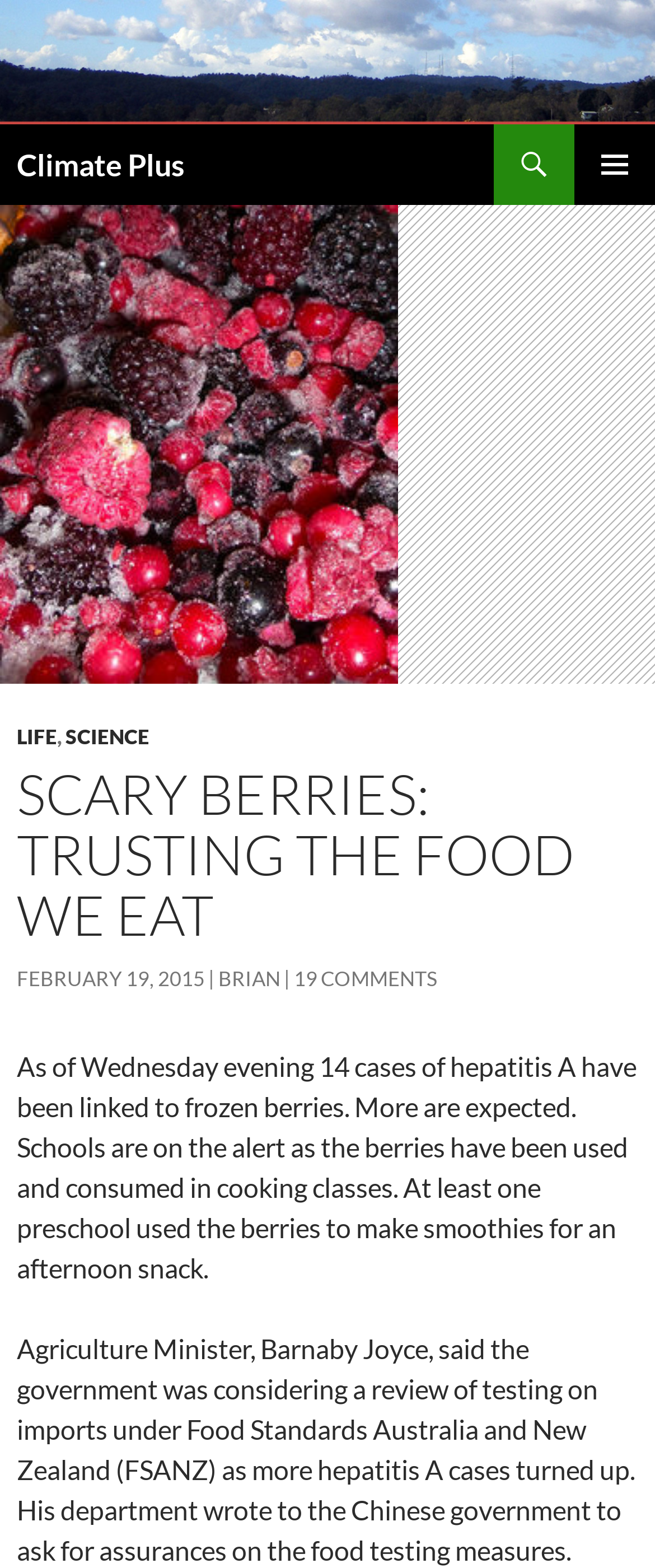Please identify the bounding box coordinates of the region to click in order to complete the given instruction: "Open primary menu". The coordinates should be four float numbers between 0 and 1, i.e., [left, top, right, bottom].

[0.877, 0.079, 1.0, 0.131]